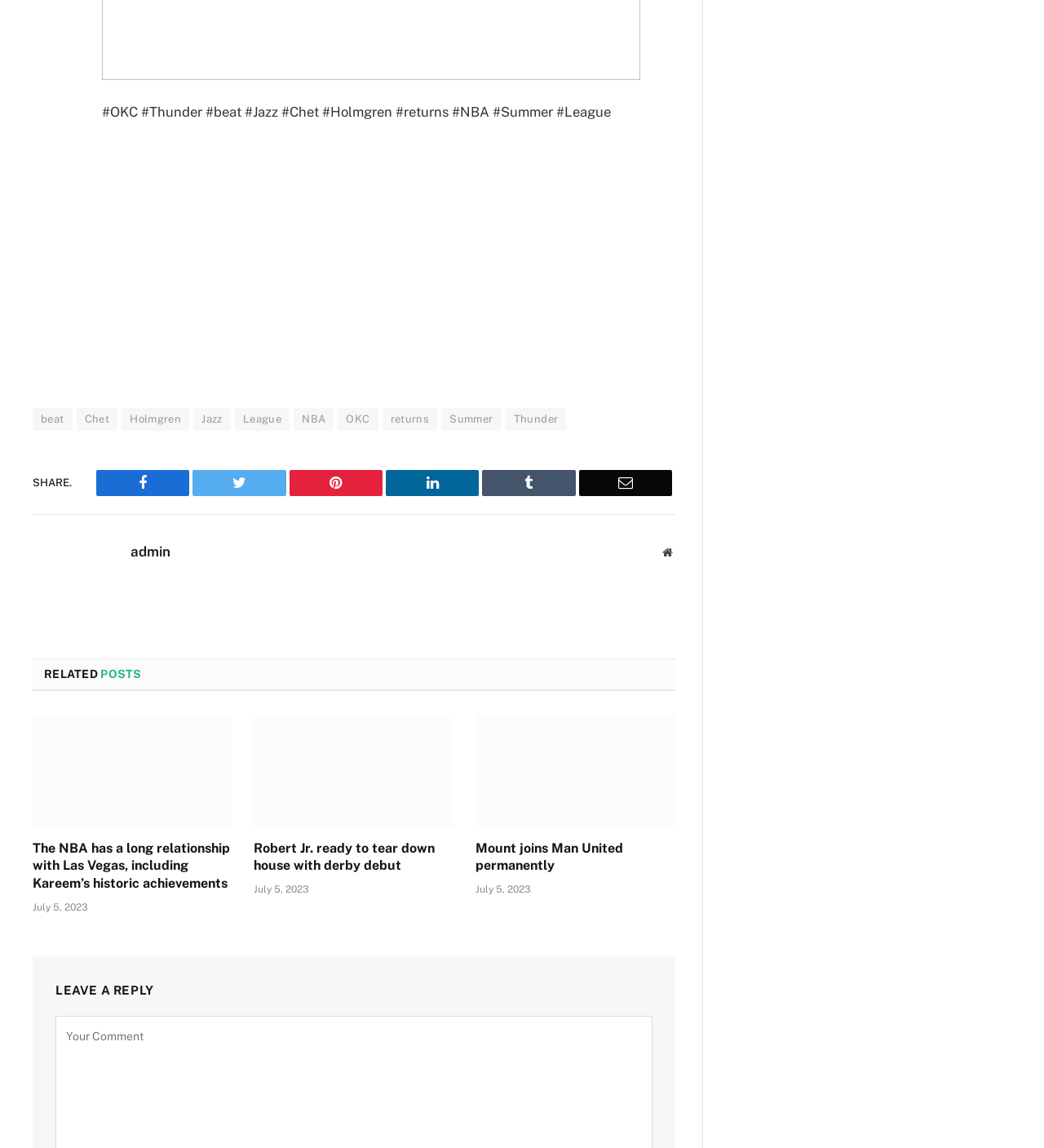What is the topic of the article with the heading 'The NBA has a long relationship with Las Vegas, including Kareem’s historic achievements'?
Look at the image and construct a detailed response to the question.

I found the heading 'The NBA has a long relationship with Las Vegas, including Kareem’s historic achievements' in the article section, and based on the content, I can infer that the topic of this article is about the relationship between the NBA and Las Vegas, including Kareem's historic achievements.